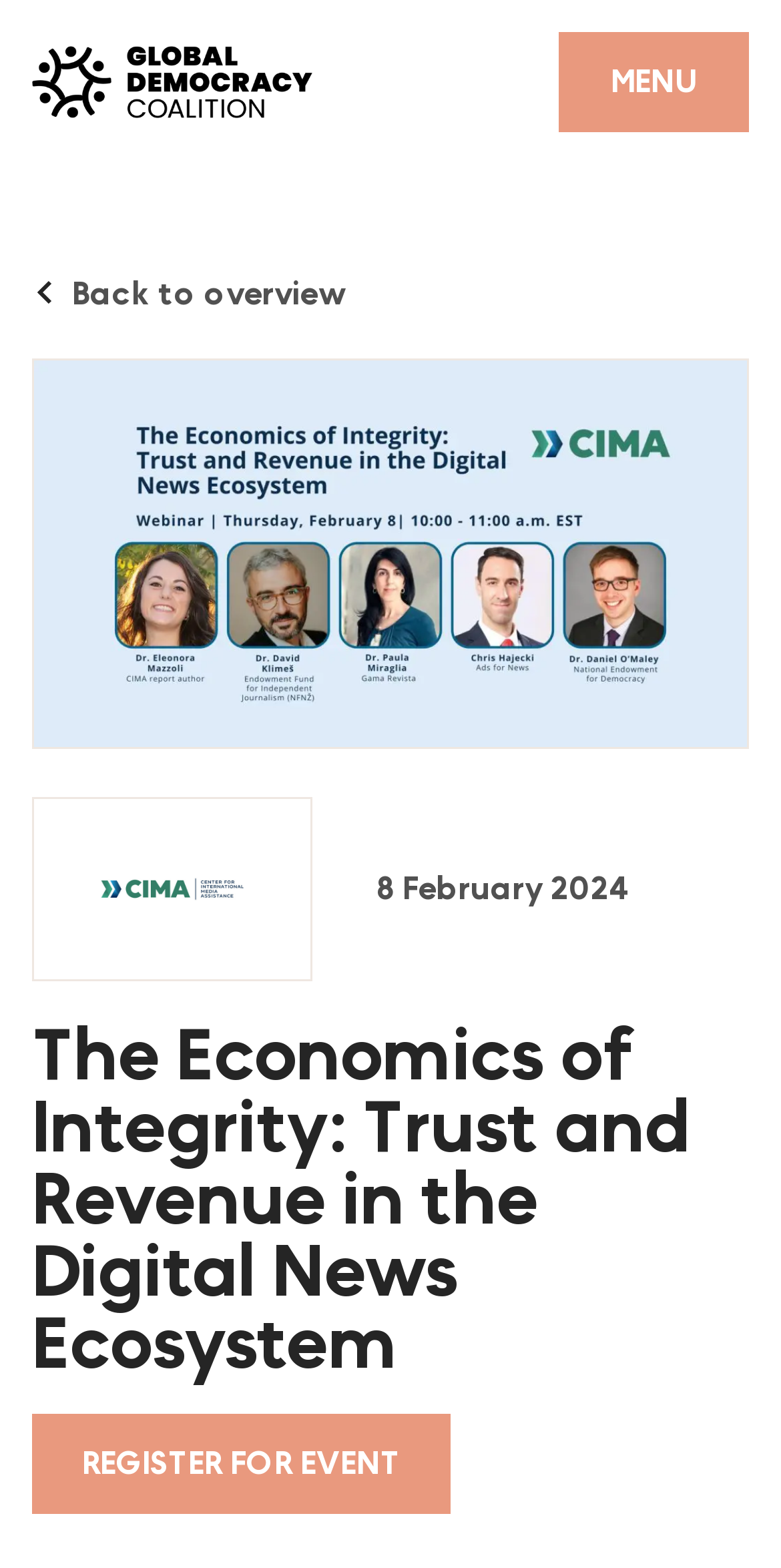Could you highlight the region that needs to be clicked to execute the instruction: "Register for the event"?

[0.041, 0.901, 0.577, 0.965]